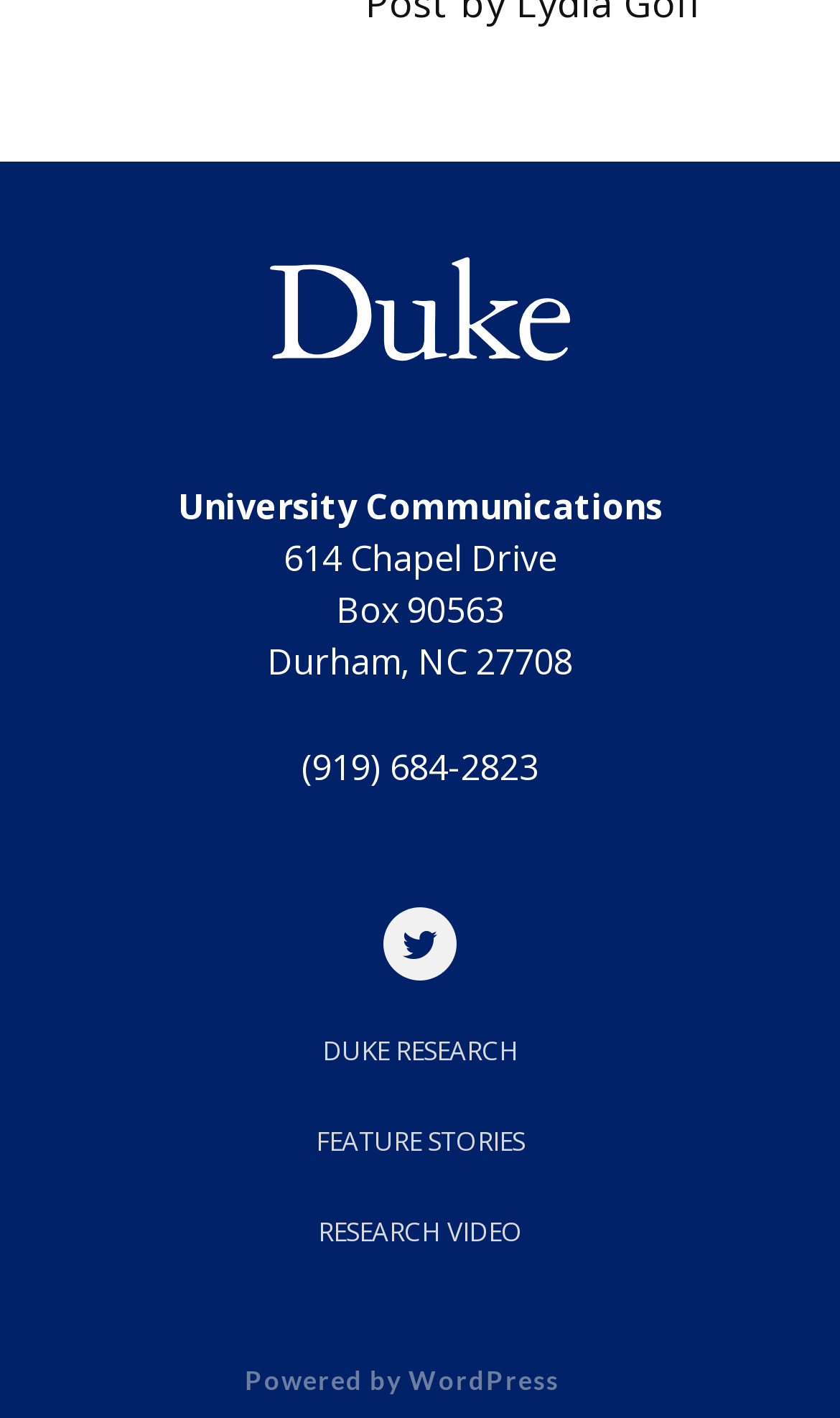From the element description Duke Research, predict the bounding box coordinates of the UI element. The coordinates must be specified in the format (top-left x, top-left y, bottom-right x, bottom-right y) and should be within the 0 to 1 range.

[0.383, 0.729, 0.617, 0.754]